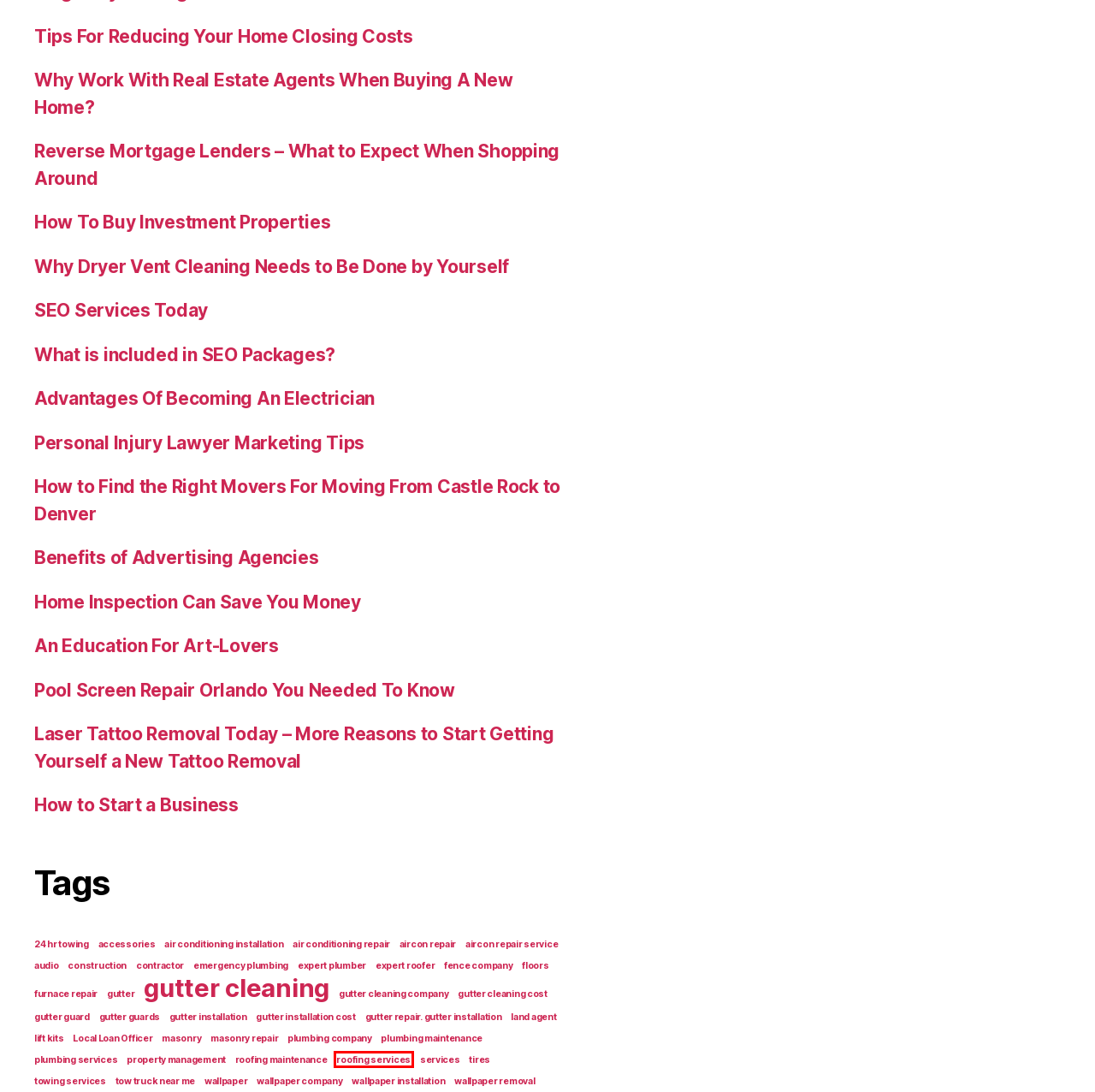Review the screenshot of a webpage which includes a red bounding box around an element. Select the description that best fits the new webpage once the element in the bounding box is clicked. Here are the candidates:
A. roofing services | St Joe Hill
B. How To Buy Investment Properties | St Joe Hill
C. plumbing maintenance | St Joe Hill
D. 24 hr towing | St Joe Hill
E. accessories | St Joe Hill
F. plumbing company | St Joe Hill
G. furnace repair | St Joe Hill
H. Why Dryer Vent Cleaning Needs to Be Done by Yourself | St Joe Hill

A